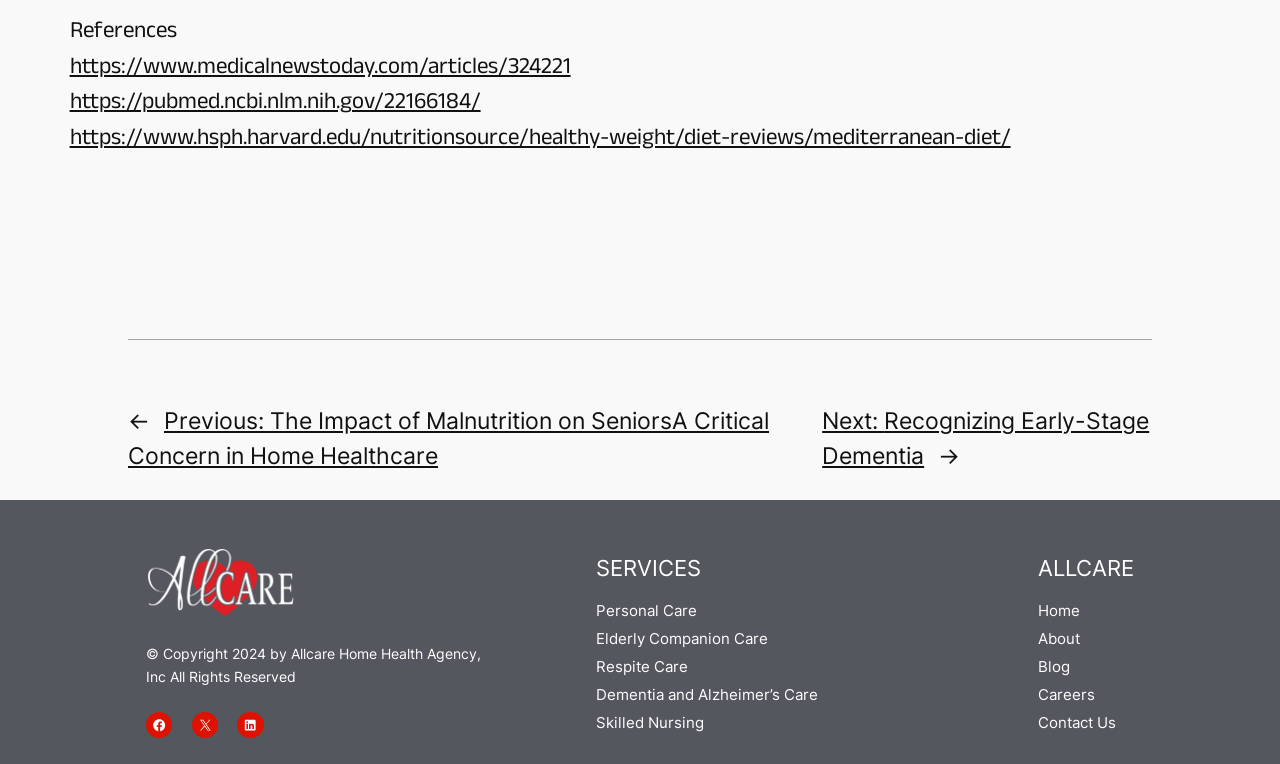Answer in one word or a short phrase: 
What is the name of the organization in the footer?

Allcare Home Health Agency, Inc.